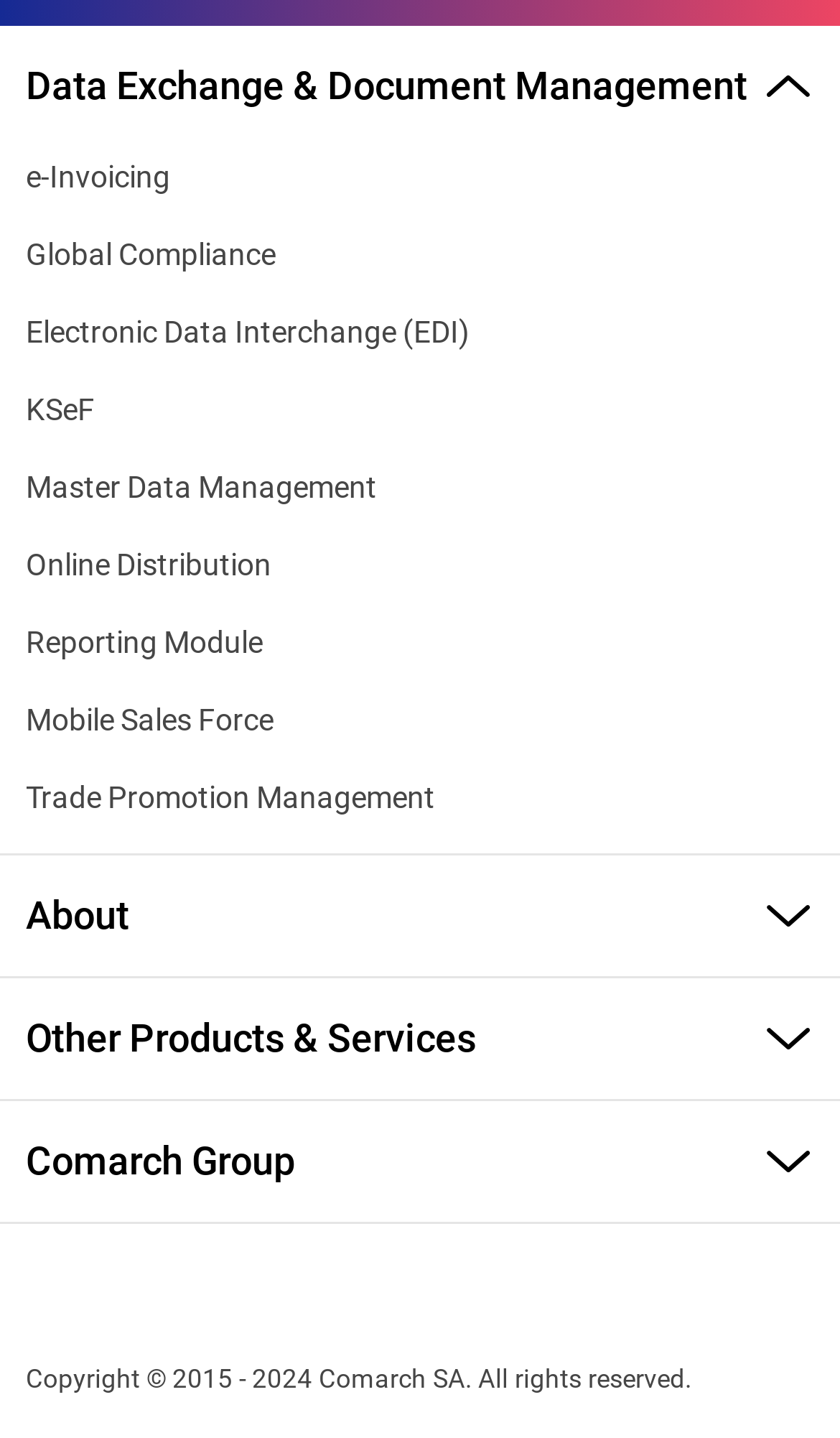Find the bounding box coordinates for the area that should be clicked to accomplish the instruction: "Check Data Management News".

[0.031, 0.682, 0.426, 0.706]